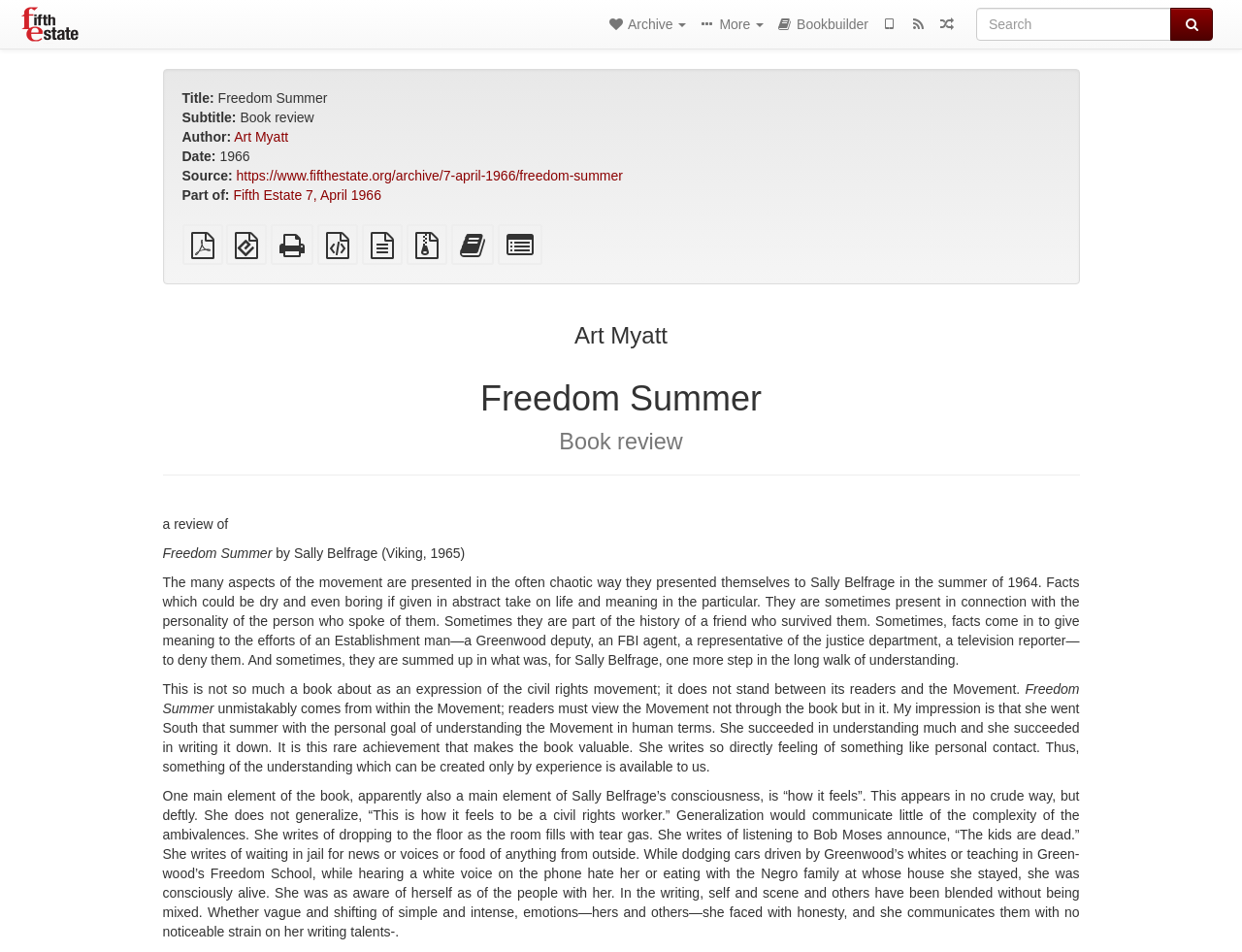Identify the bounding box coordinates of the clickable region to carry out the given instruction: "Visit the Fifth Estate Archive".

[0.012, 0.016, 0.069, 0.032]